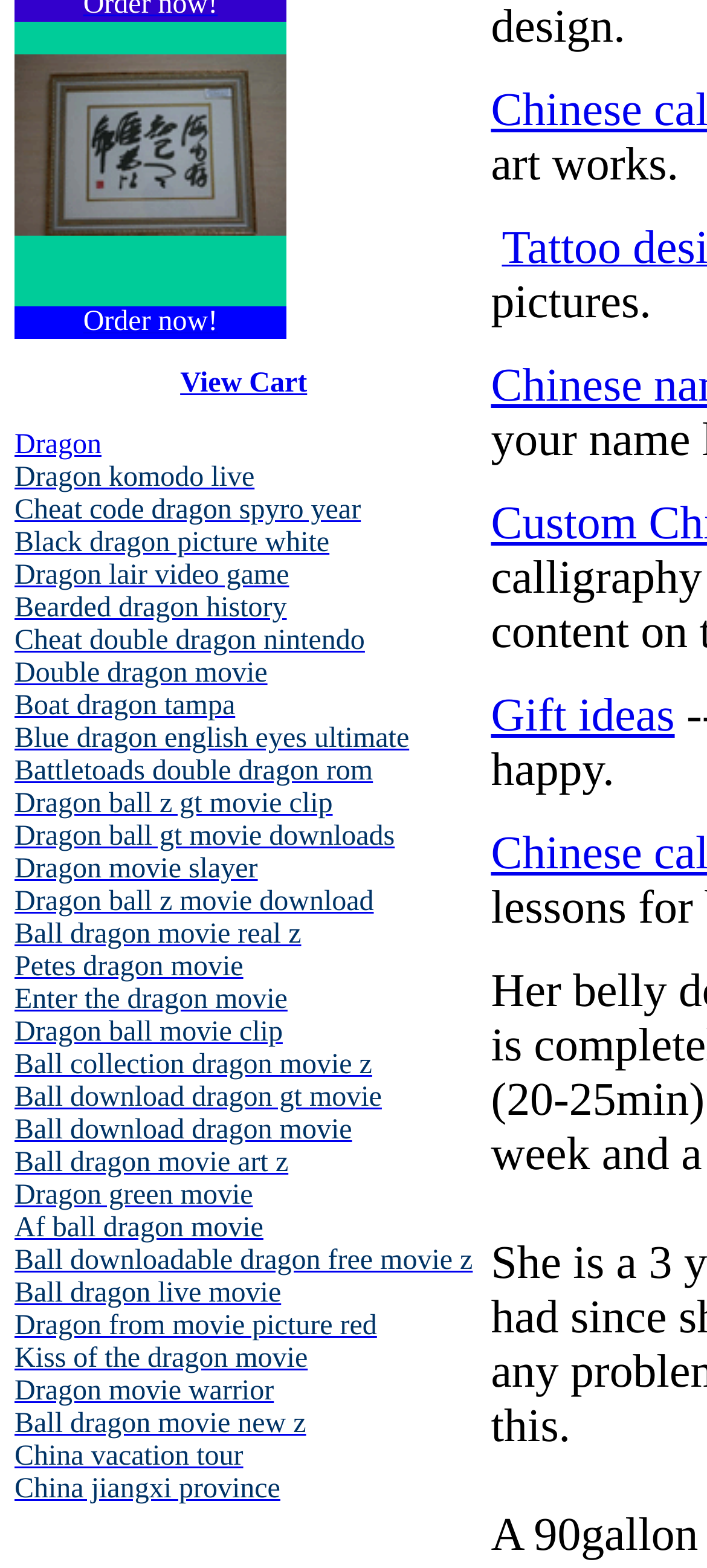Please specify the bounding box coordinates of the clickable section necessary to execute the following command: "View Cart".

[0.255, 0.235, 0.434, 0.254]